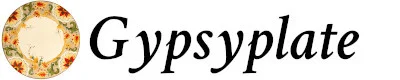Describe thoroughly the contents of the image.

The image features the logo of "GypsyPlate," elegantly designed with a circular, floral-patterned plate on the left and the stylized text "GypsyPlate" in a bold, artistic font on the right. This logo embodies a blend of culinary passion and creativity, representing a platform dedicated to sharing diverse recipes and cooking experiences. The vibrant floral design hints at a rich array of flavors and cultural inspirations reflected in the dishes showcased on the website. This imagery captures the essence of home-cooked meals and the joy of cooking from various corners of the world.